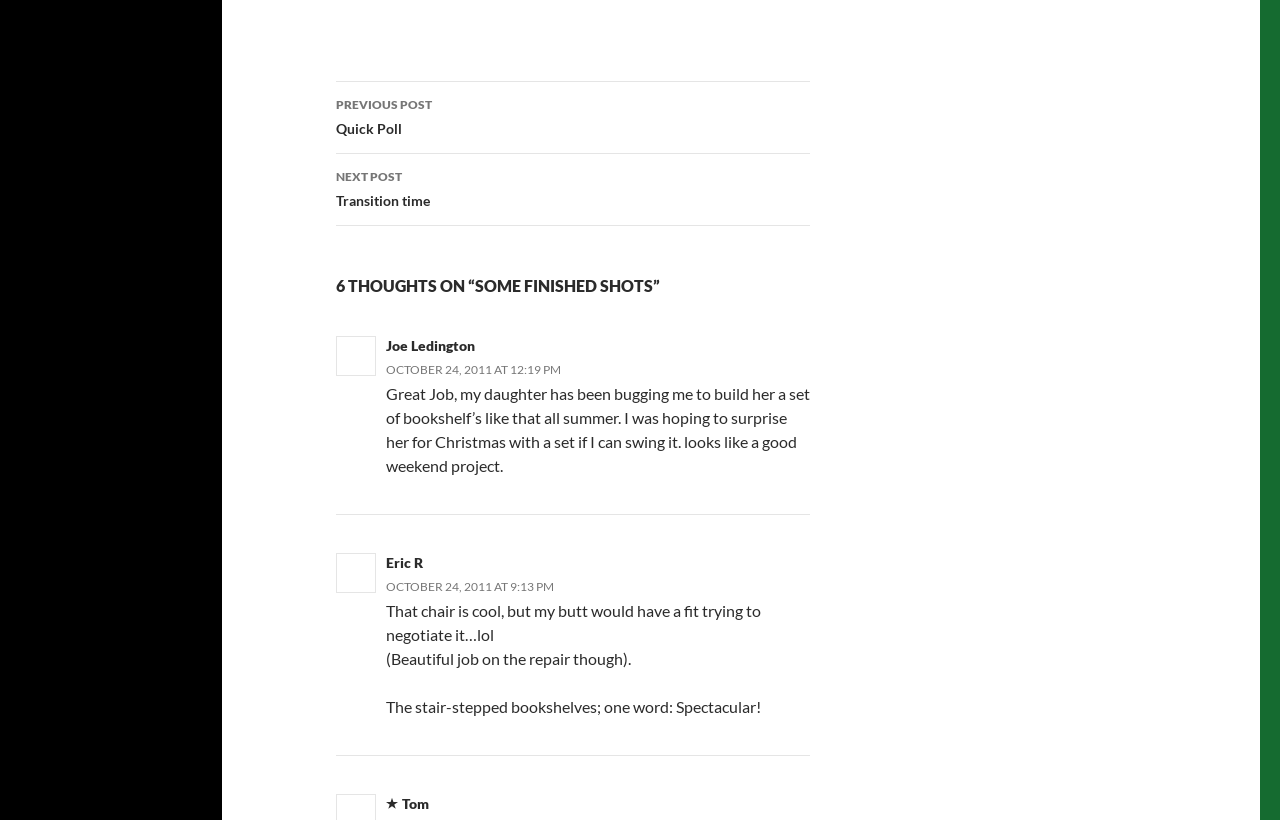Given the element description, predict the bounding box coordinates in the format (top-left x, top-left y, bottom-right x, bottom-right y), using floating point numbers between 0 and 1: Joe Ledington

[0.302, 0.411, 0.371, 0.431]